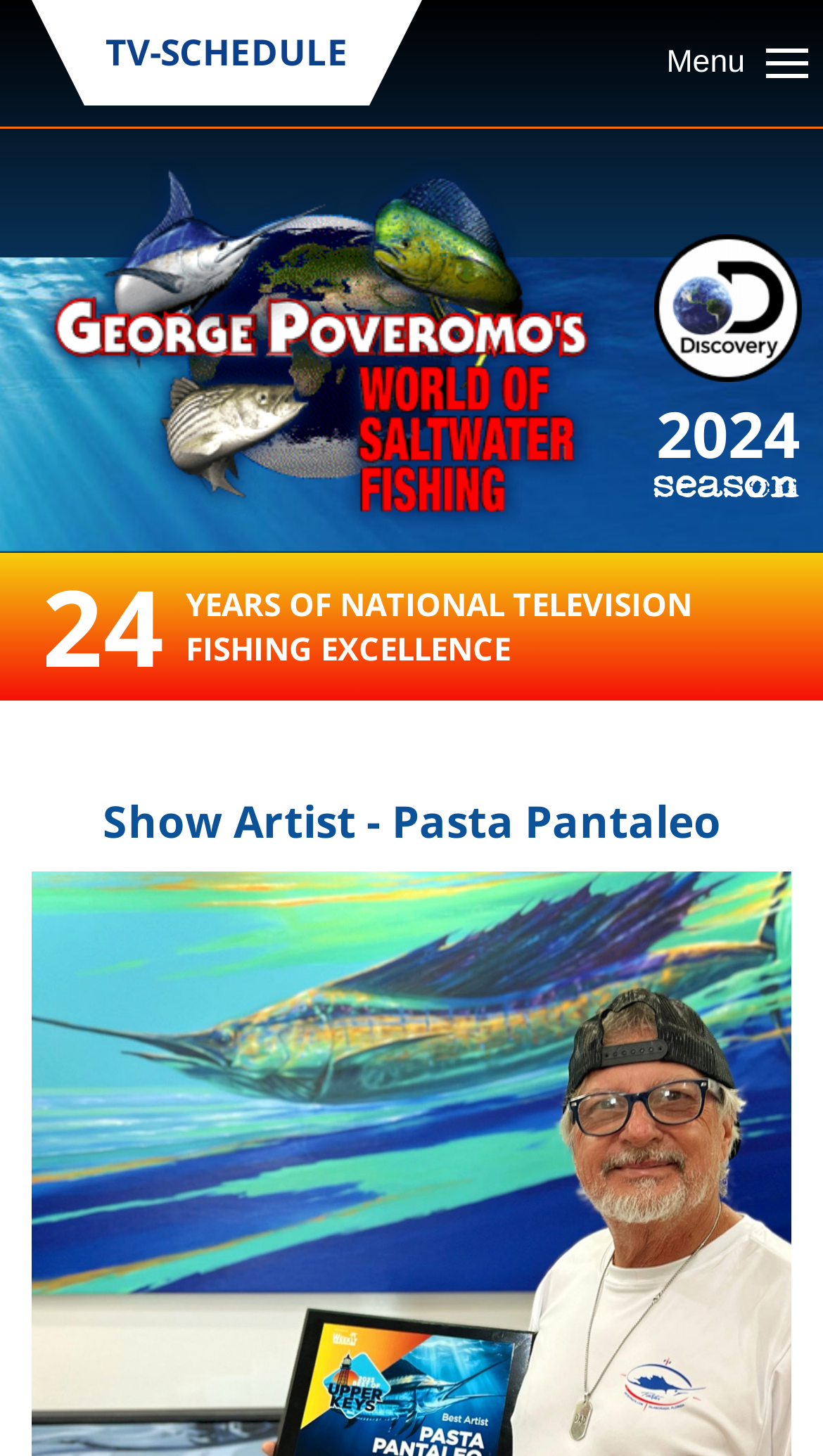Generate a comprehensive caption for the webpage you are viewing.

The webpage is about George Poveromo's World of Saltwater Fishing 2023. At the top left, there is a logo with an image, accompanied by a link labeled "Logo". To the right of the logo, there are two links, "TV-SCHEDULE" and "Menu", with a small image next to the "Menu" link. 

Below the logo and links, there is a section with a few lines of text. The text "2024" and "season" are placed side by side, followed by a larger text "YEARS OF NATIONAL TELEVISION" and then "FISHING EXCELLENCE". 

Further down, there is a text "Show Artist - Pasta Pantaleo", which is likely a description of the show or its host. Overall, the webpage appears to be a promotional page for a TV show about saltwater fishing, with a focus on its national television presence and excellence in fishing.